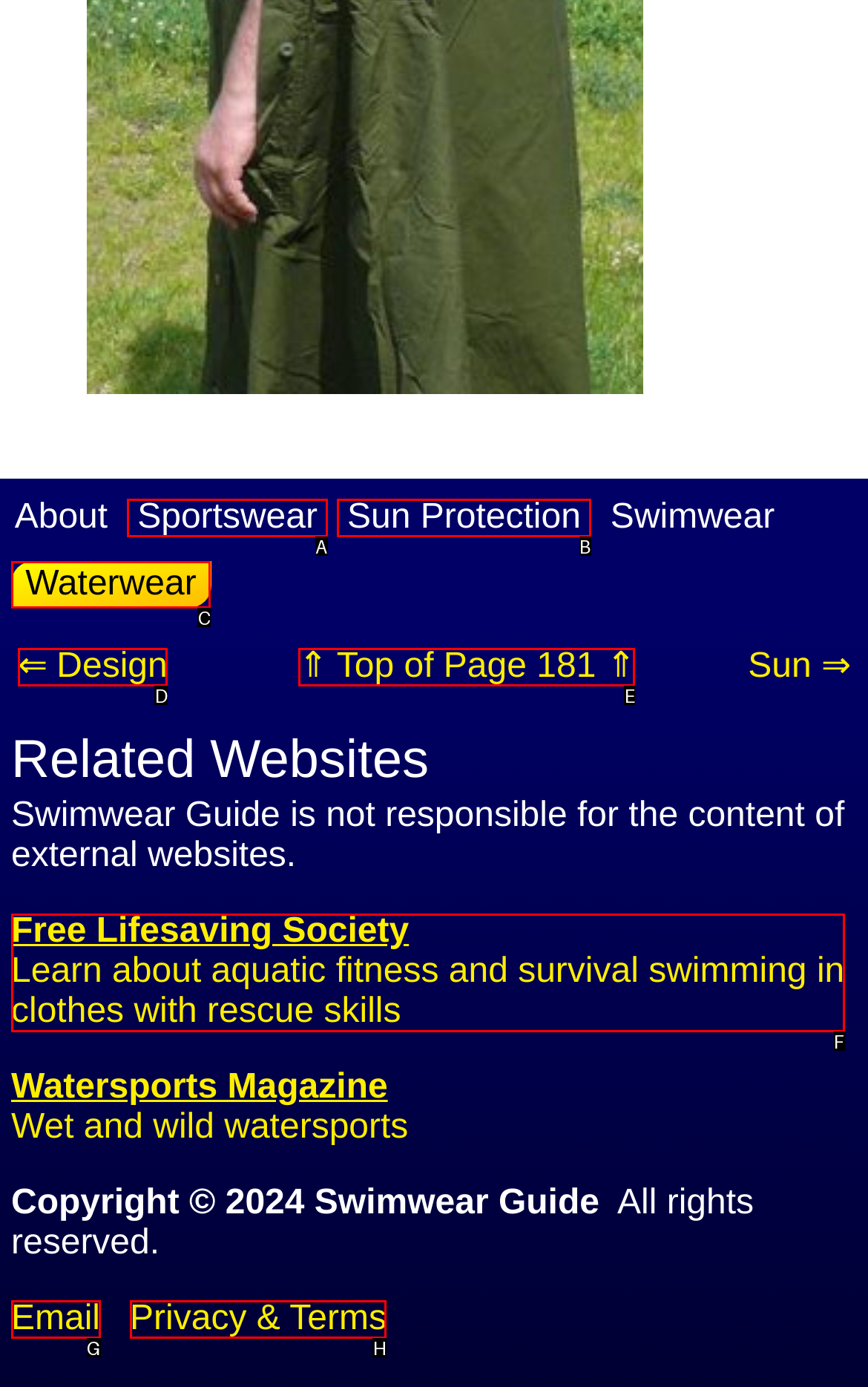Specify the letter of the UI element that should be clicked to achieve the following: Learn about aquatic fitness and survival swimming
Provide the corresponding letter from the choices given.

F